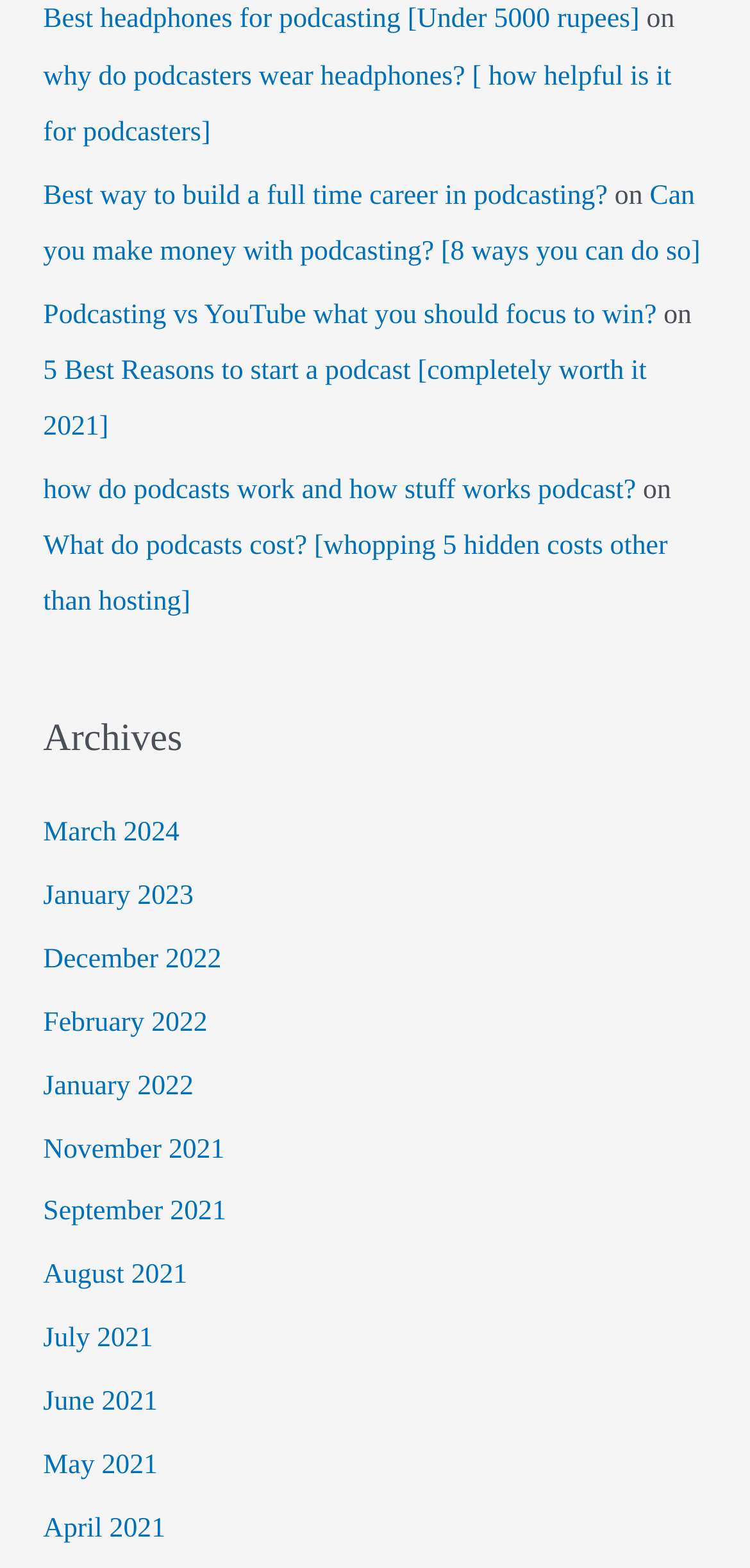Please find the bounding box coordinates of the element that needs to be clicked to perform the following instruction: "search for something". The bounding box coordinates should be four float numbers between 0 and 1, represented as [left, top, right, bottom].

None